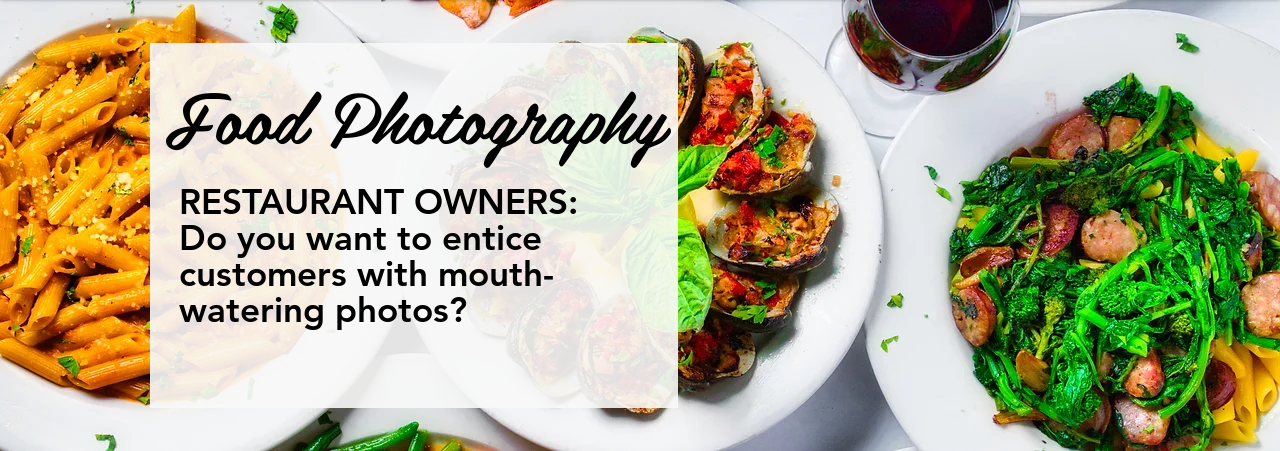Using details from the image, please answer the following question comprehensively:
How many dishes are showcased in the image?

The caption describes three distinct dishes: a plate of golden pasta, a plate featuring beautifully baked stuffed shells, and a dish highlighting a colorful medley of greens and sausage, which suggests that there are three dishes showcased in the image.